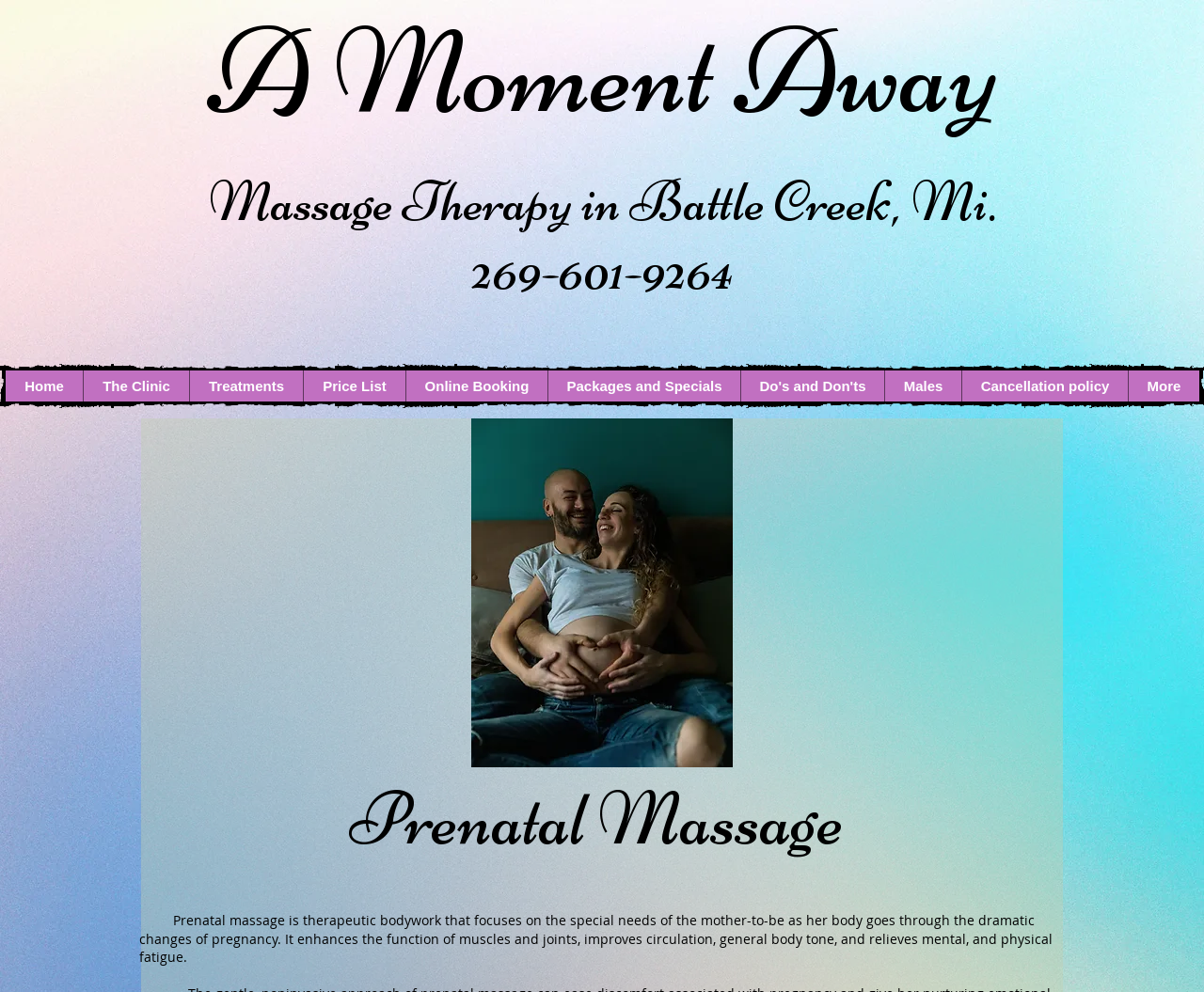What is one of the benefits of prenatal massage?
Respond with a short answer, either a single word or a phrase, based on the image.

relieves mental fatigue